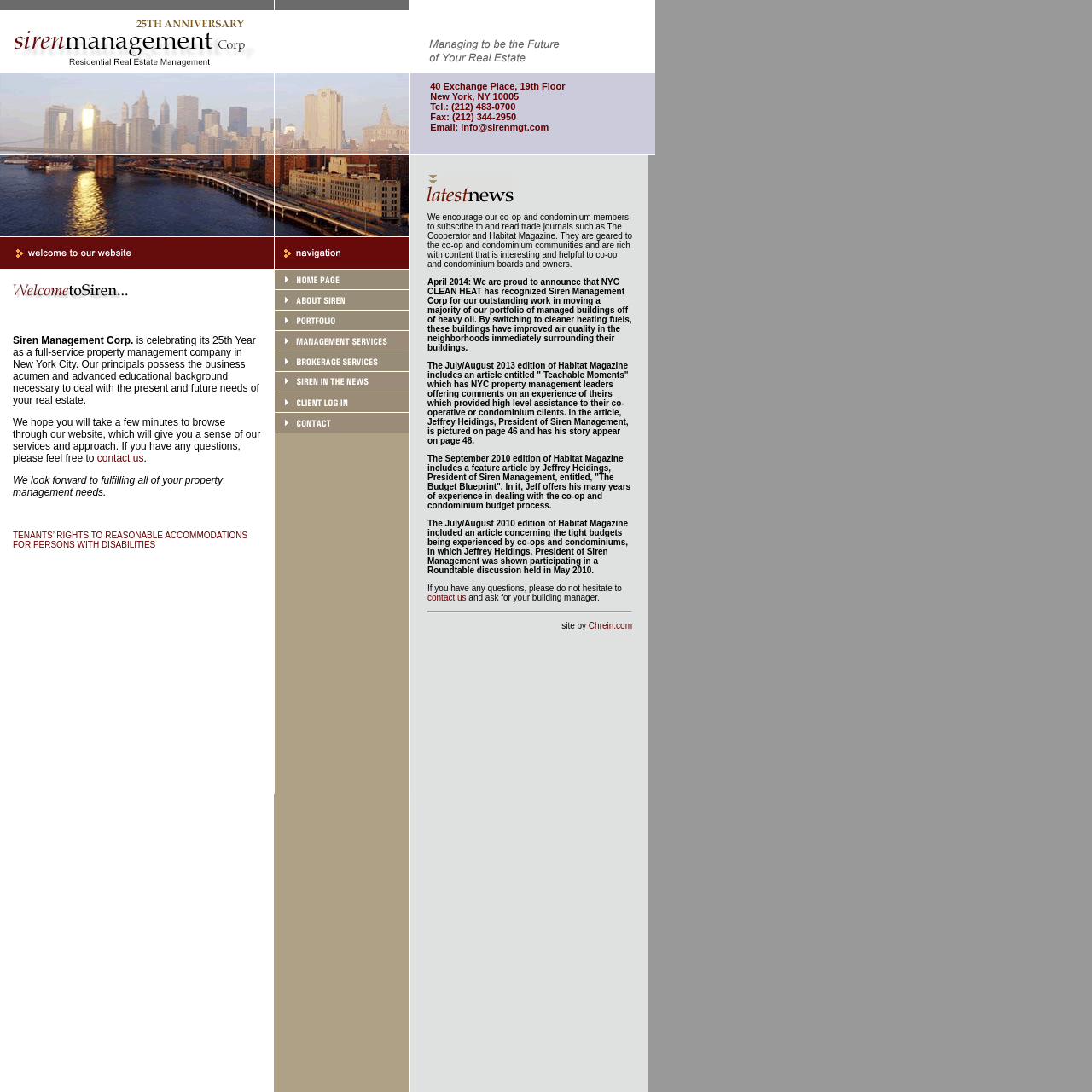Could you determine the bounding box coordinates of the clickable element to complete the instruction: "Explore 'Project Spotlight'"? Provide the coordinates as four float numbers between 0 and 1, i.e., [left, top, right, bottom].

None